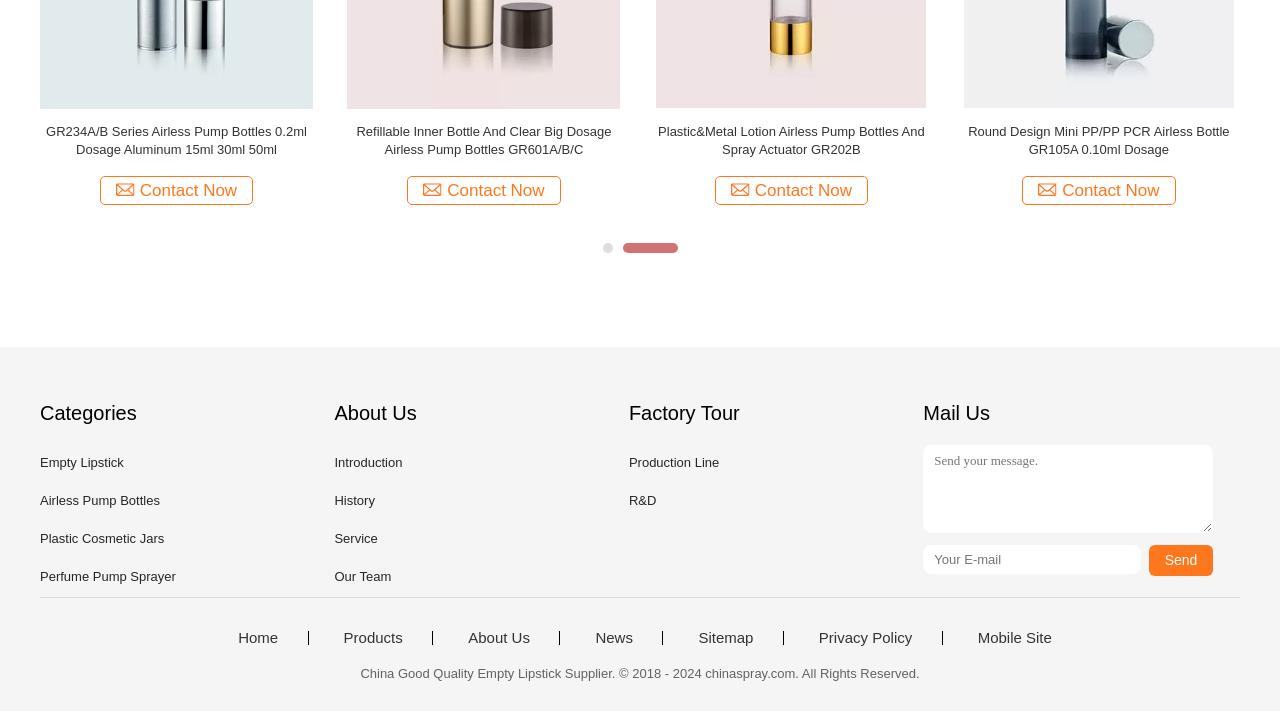What is the function of the 'Send' button?
Observe the image and answer the question with a one-word or short phrase response.

To send a message